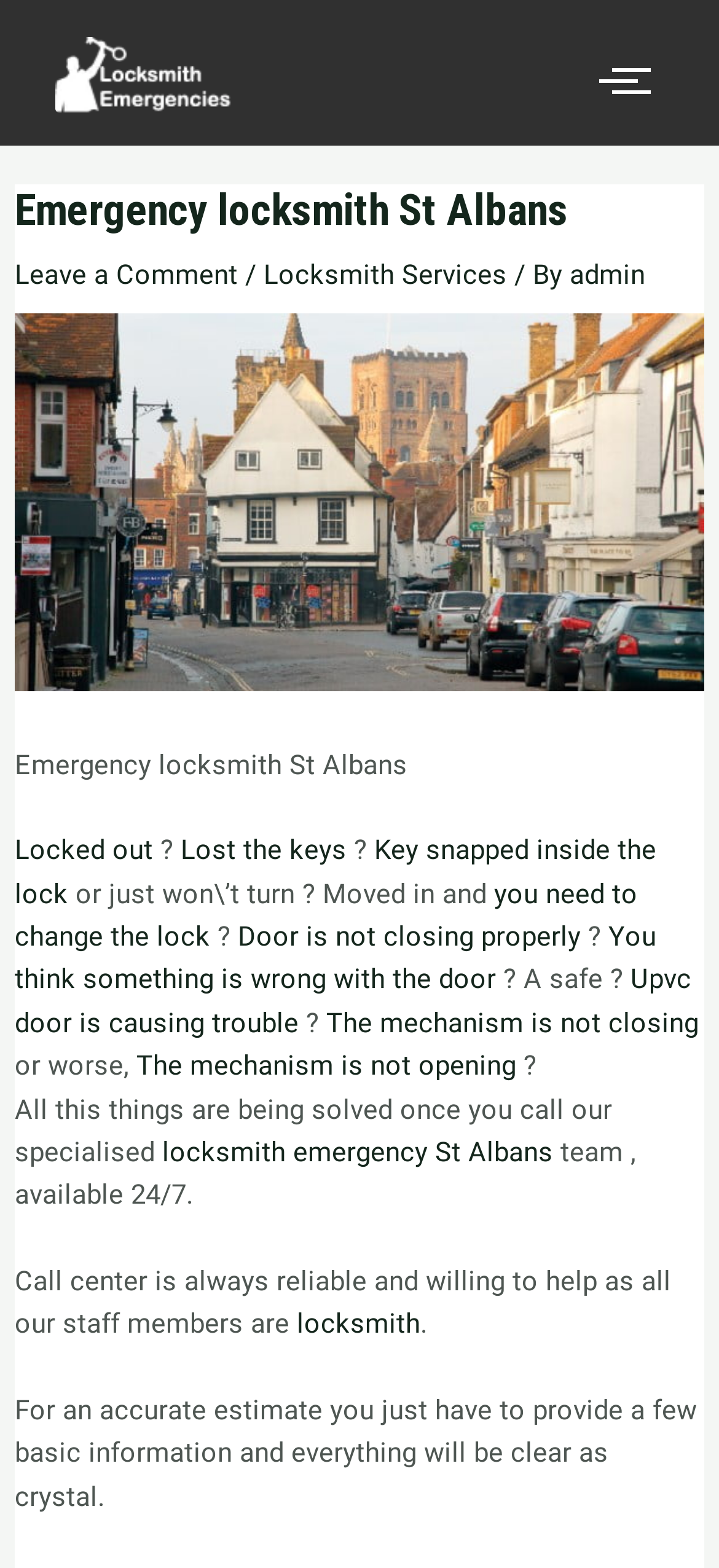What type of door issue is mentioned on the webpage? Using the information from the screenshot, answer with a single word or phrase.

Upvc door